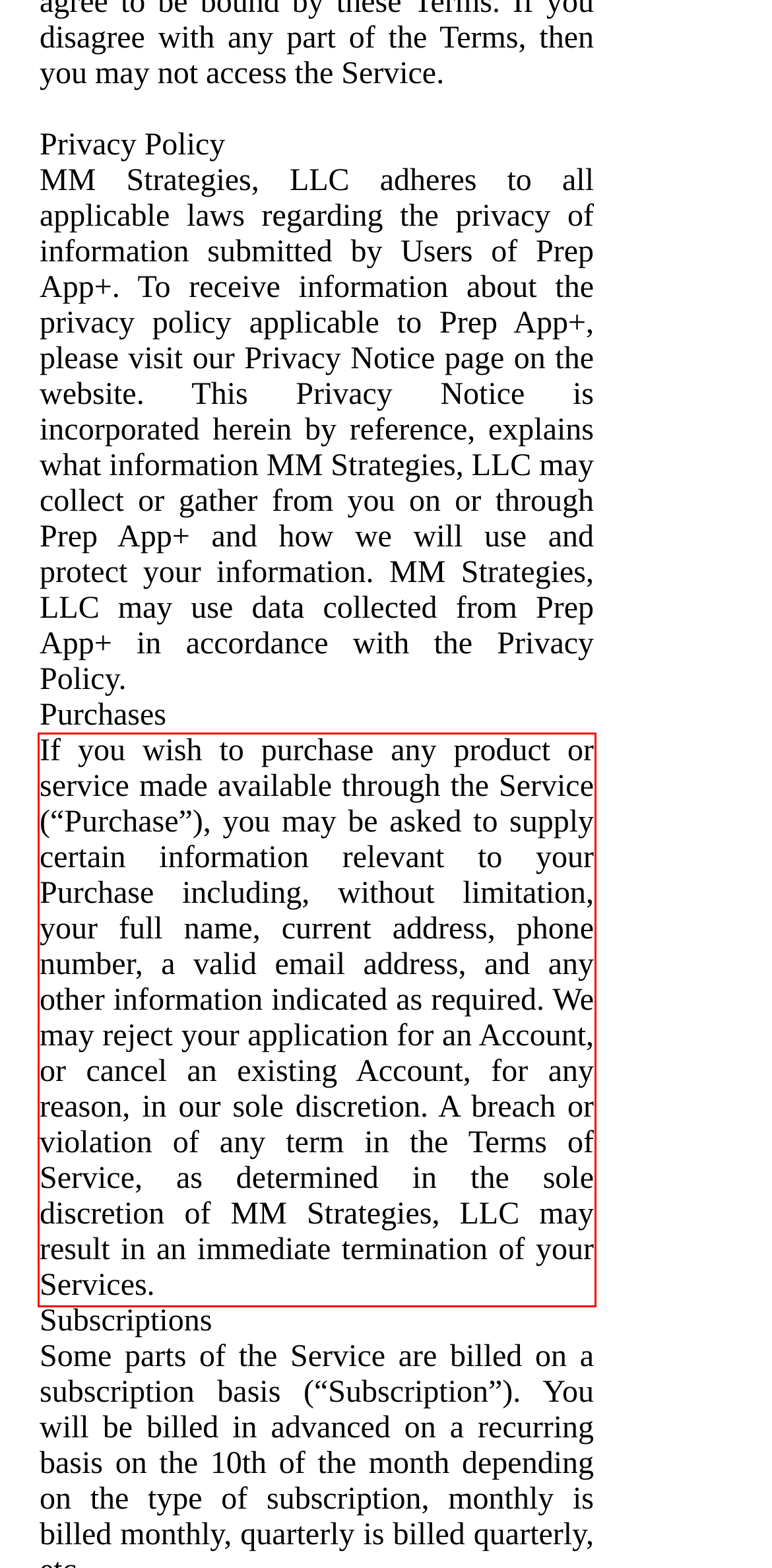Given a screenshot of a webpage containing a red bounding box, perform OCR on the text within this red bounding box and provide the text content.

If you wish to purchase any product or service made available through the Service (“Purchase”), you may be asked to supply certain information relevant to your Purchase including, without limitation, your full name, current address, phone number, a valid email address, and any other information indicated as required. We may reject your application for an Account, or cancel an existing Account, for any reason, in our sole discretion. A breach or violation of any term in the Terms of Service, as determined in the sole discretion of MM Strategies, LLC may result in an immediate termination of your Services.